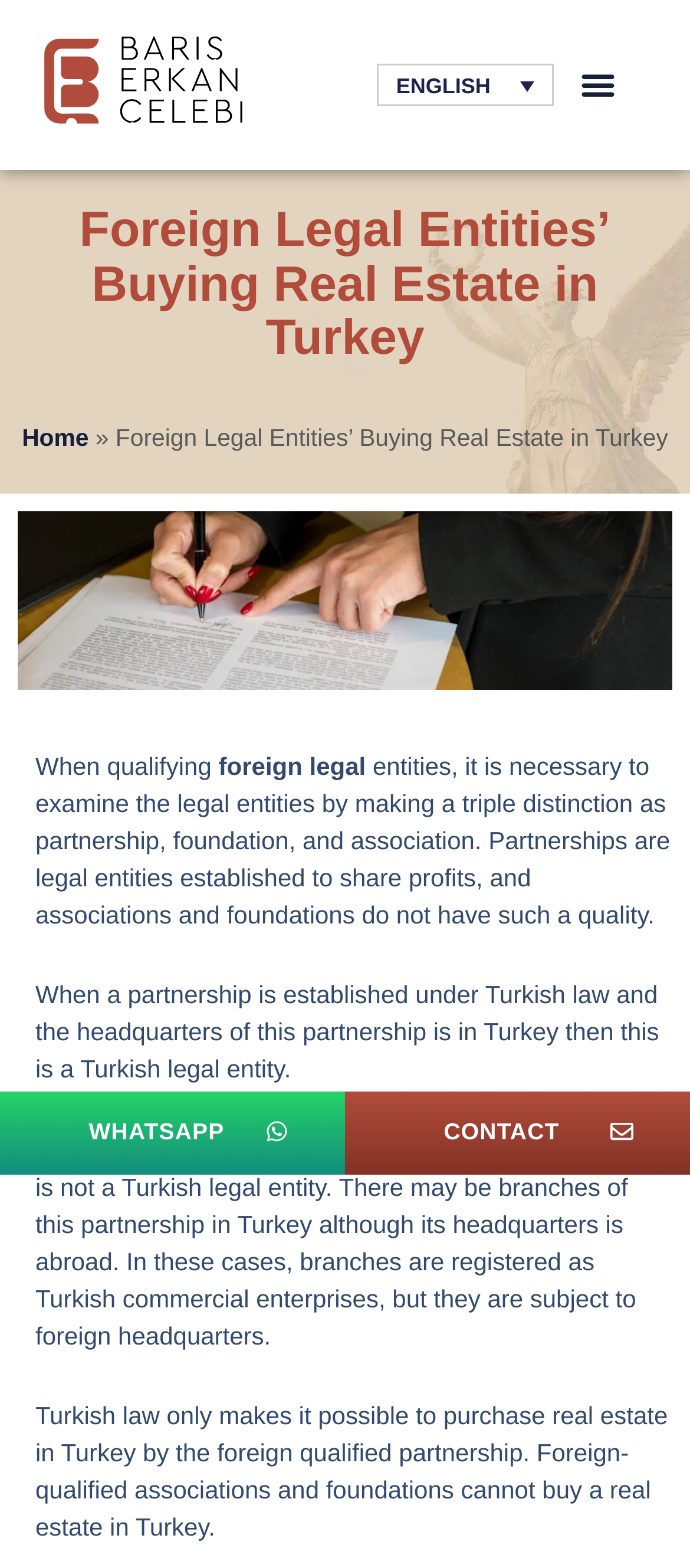Answer the question using only a single word or phrase: 
What is the name of the Antalya lawyer?

Baris Erkan Celebi